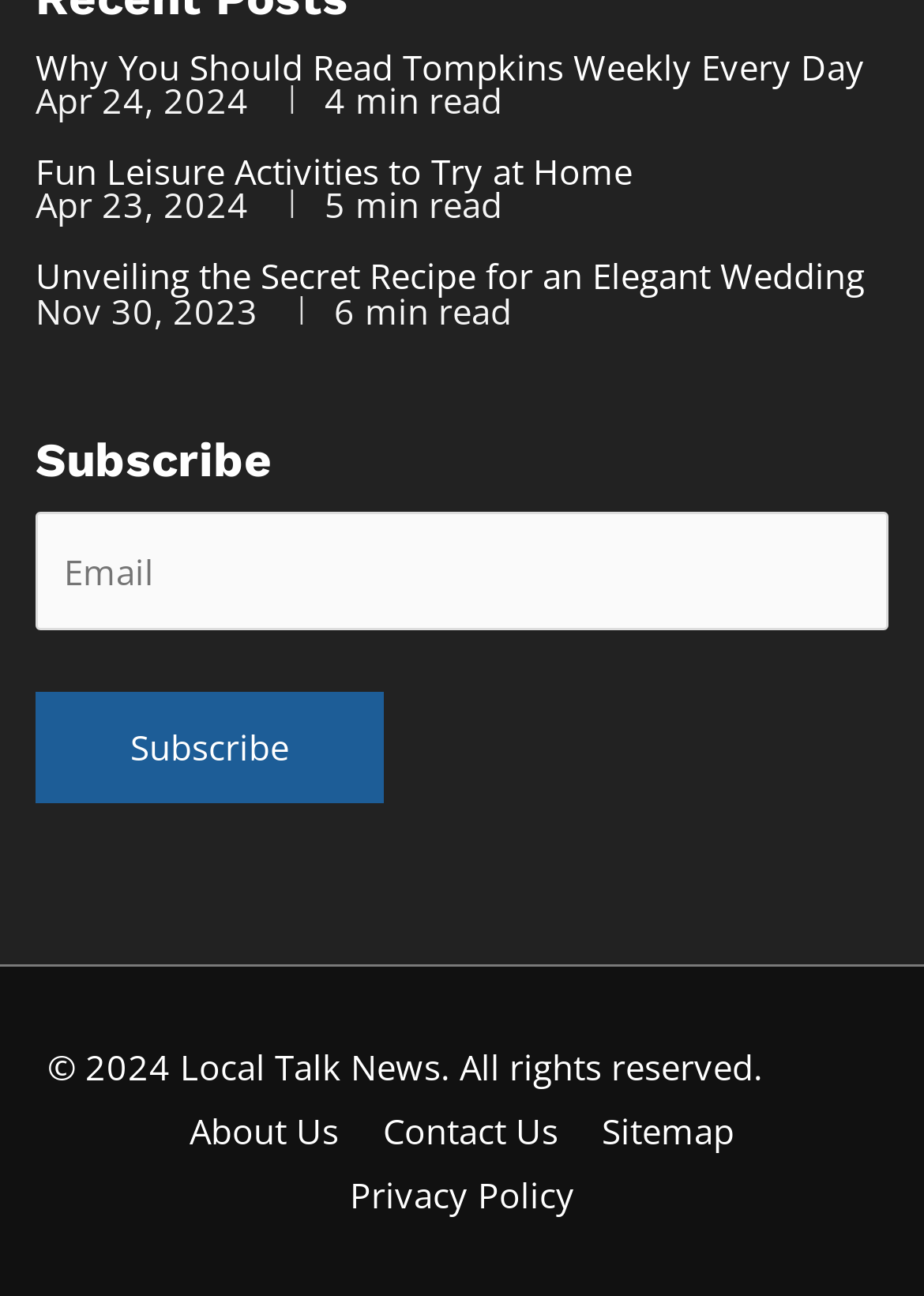Please determine the bounding box coordinates for the element with the description: "name="your-email" placeholder="Email"".

[0.038, 0.395, 0.962, 0.487]